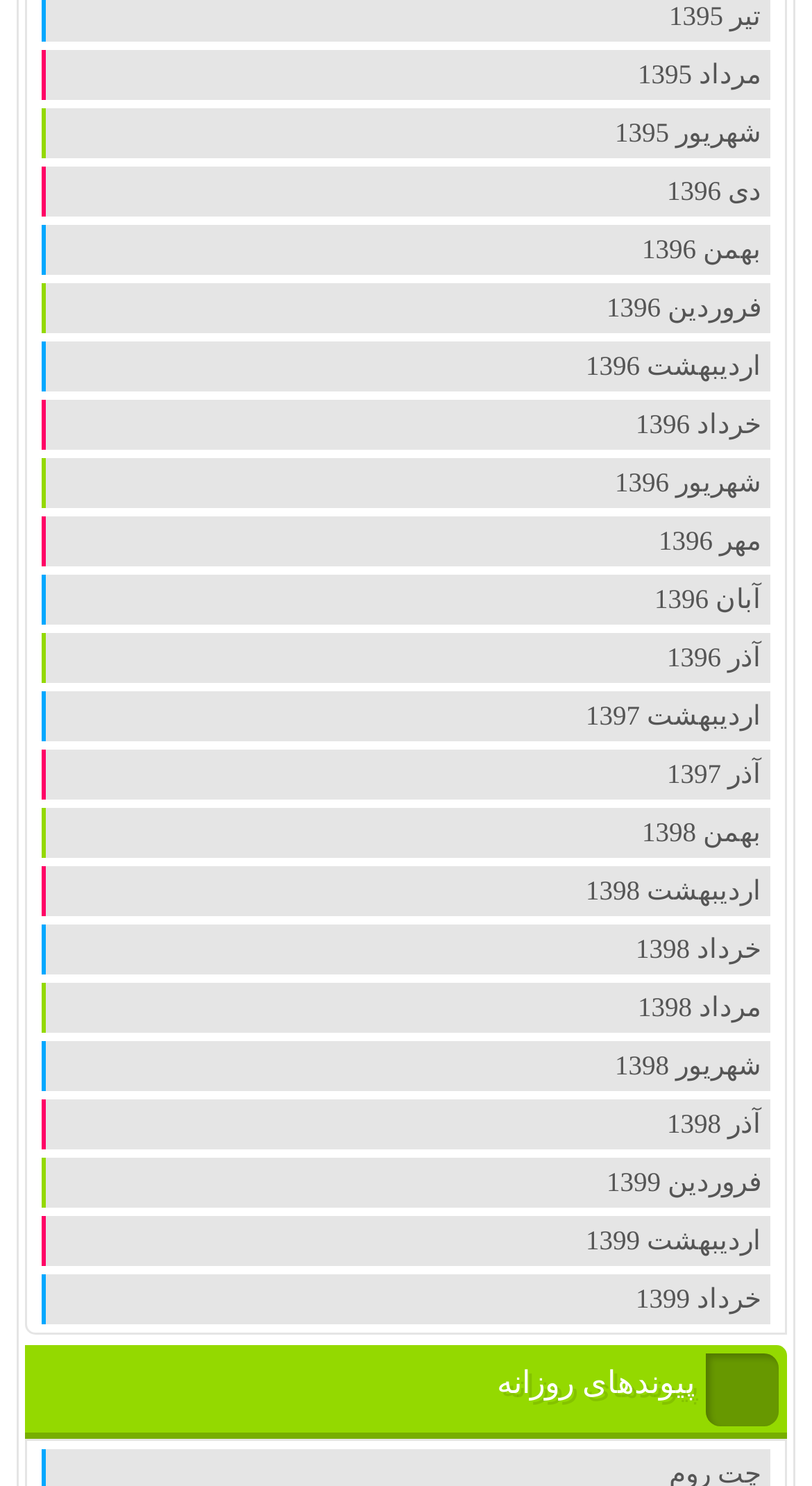Identify the bounding box coordinates for the element you need to click to achieve the following task: "view links of فروردين 1399". The coordinates must be four float values ranging from 0 to 1, formatted as [left, top, right, bottom].

[0.053, 0.778, 0.948, 0.812]